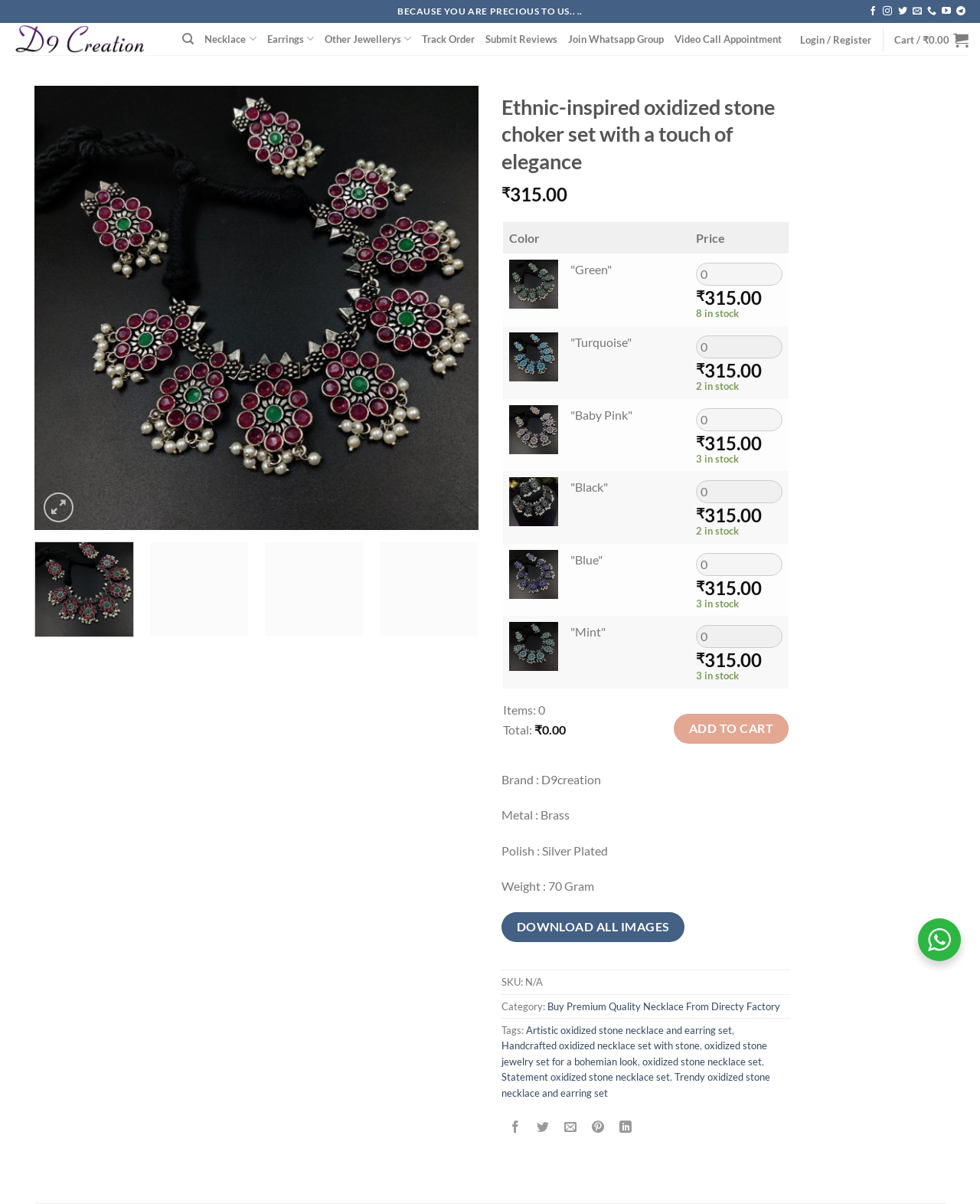Please provide the bounding box coordinates for the element that needs to be clicked to perform the instruction: "View necklace products". The coordinates must consist of four float numbers between 0 and 1, formatted as [left, top, right, bottom].

[0.209, 0.02, 0.261, 0.045]